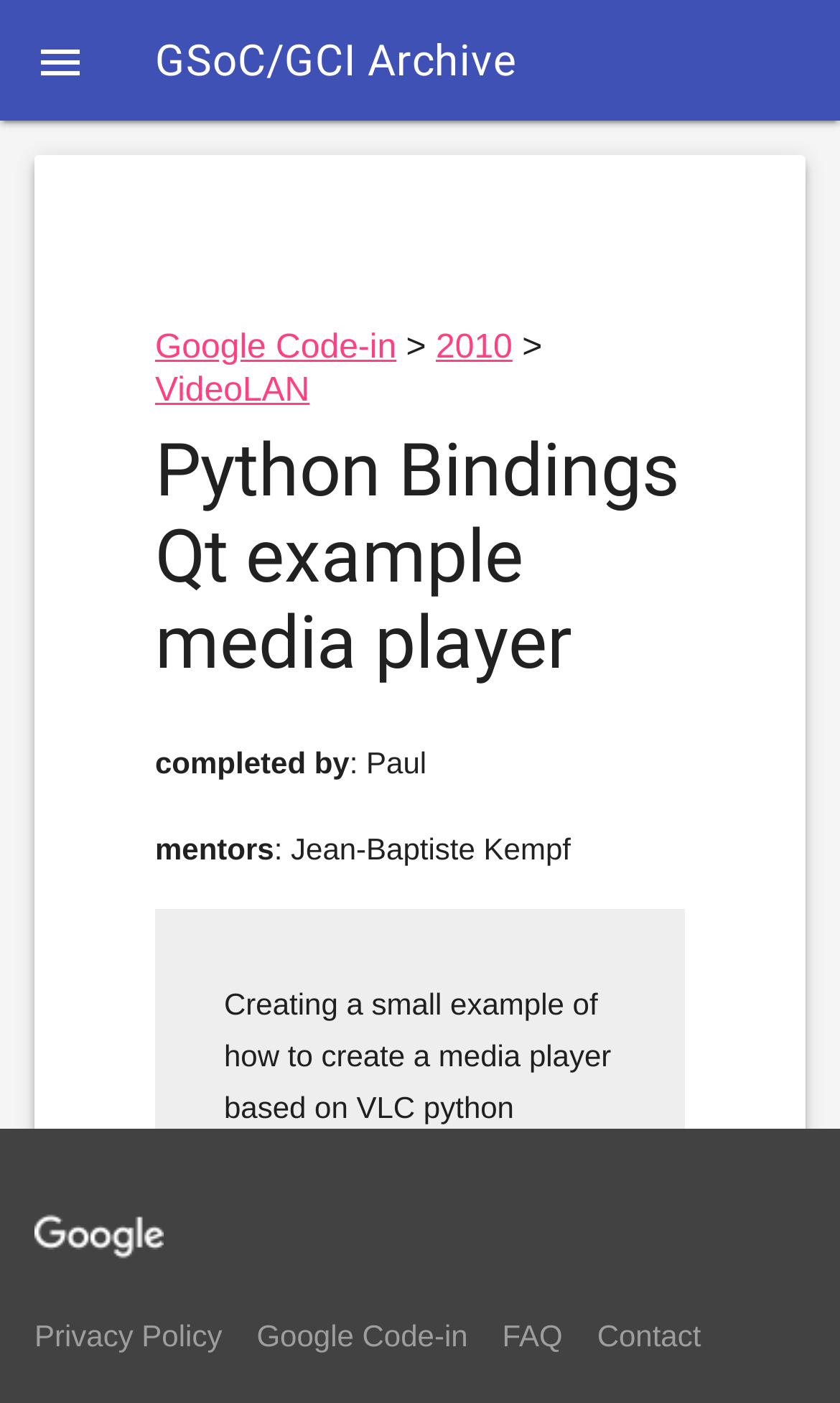Please locate the bounding box coordinates of the region I need to click to follow this instruction: "View the VideoLAN page".

[0.185, 0.266, 0.369, 0.292]